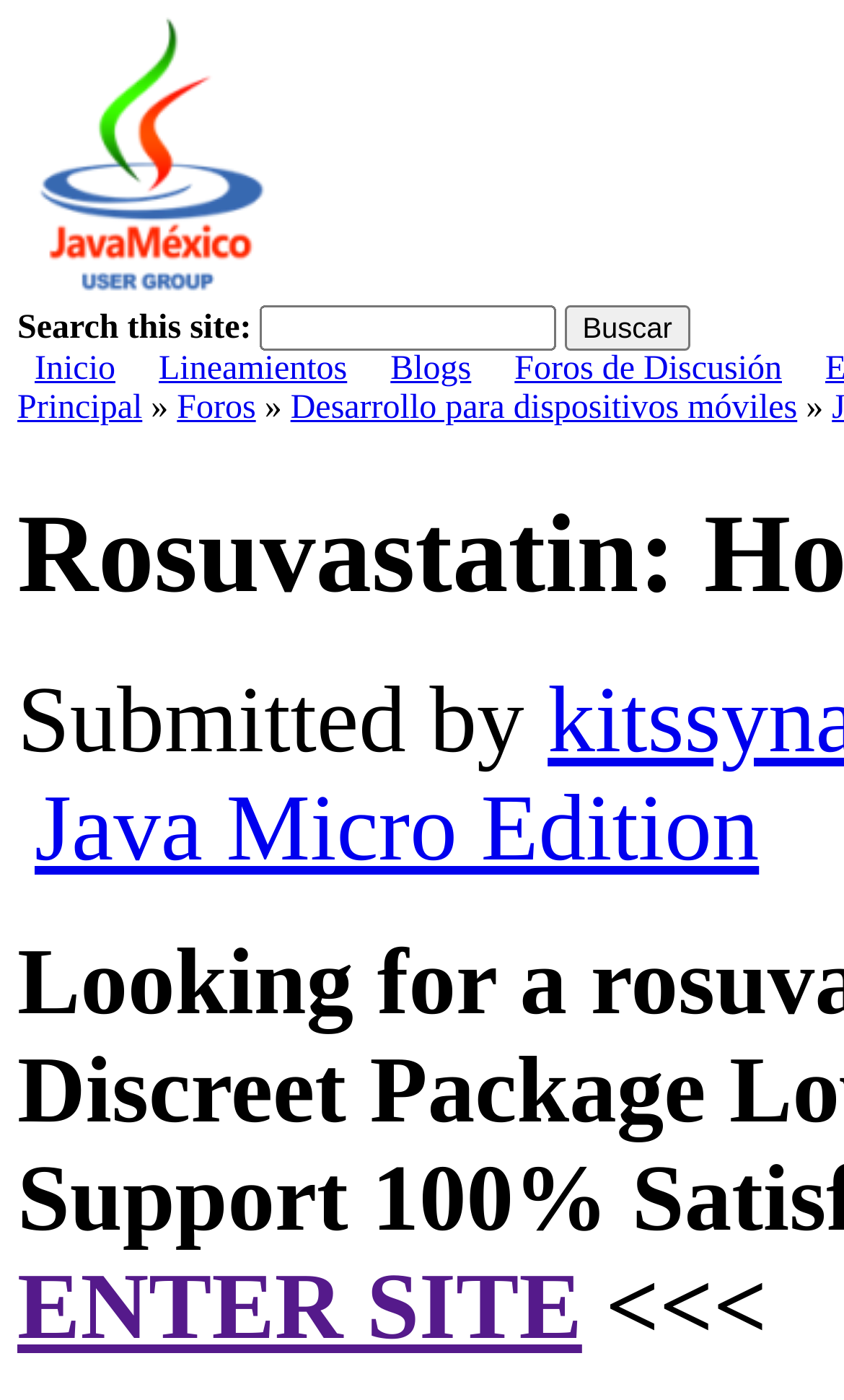Review the image closely and give a comprehensive answer to the question: What is the text above the search box?

I found a StaticText element with the text 'Search this site:' at coordinates [0.021, 0.221, 0.308, 0.247] which is above the search box.